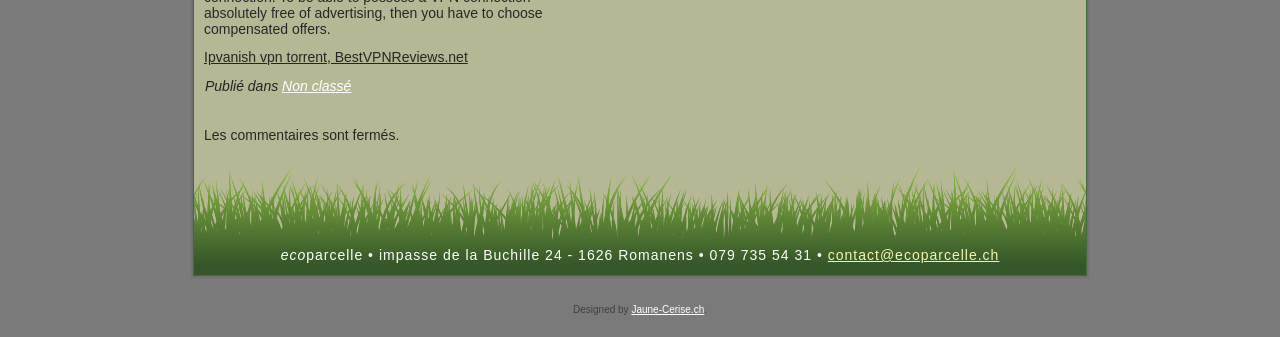Answer the following inquiry with a single word or phrase:
Who designed the webpage?

Jaune-Cerise.ch